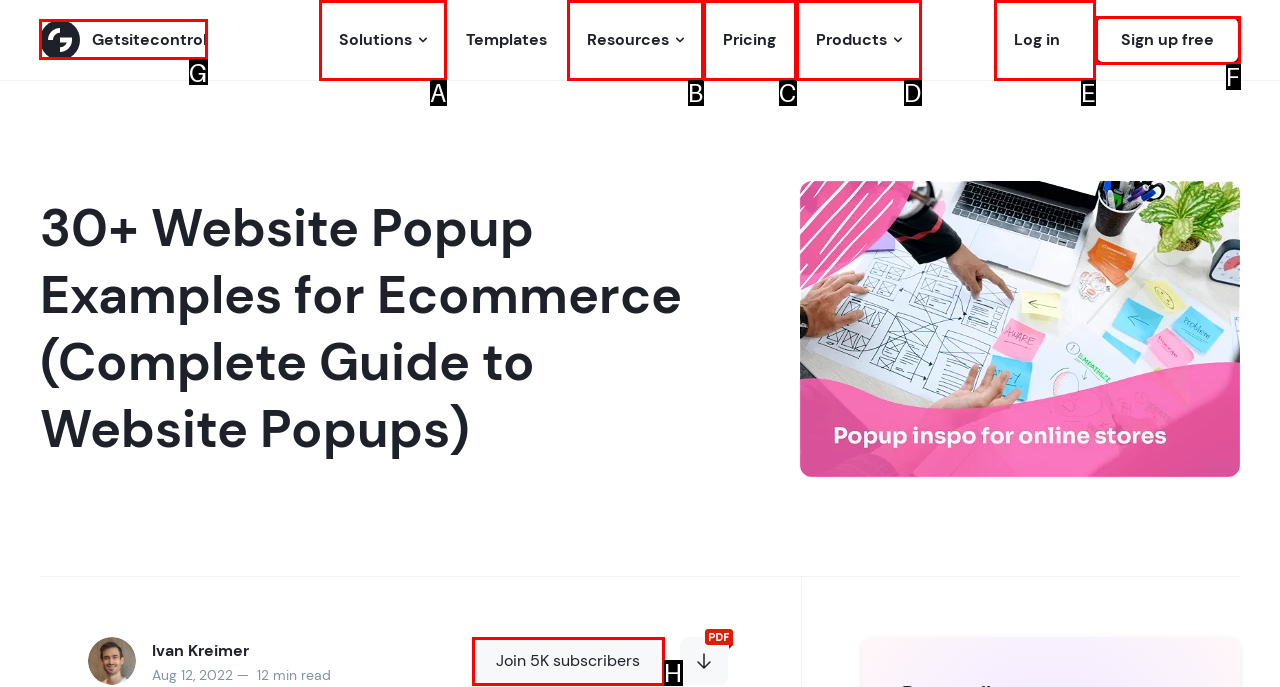Point out the HTML element I should click to achieve the following: Click Getsitecontrol logo Reply with the letter of the selected element.

G